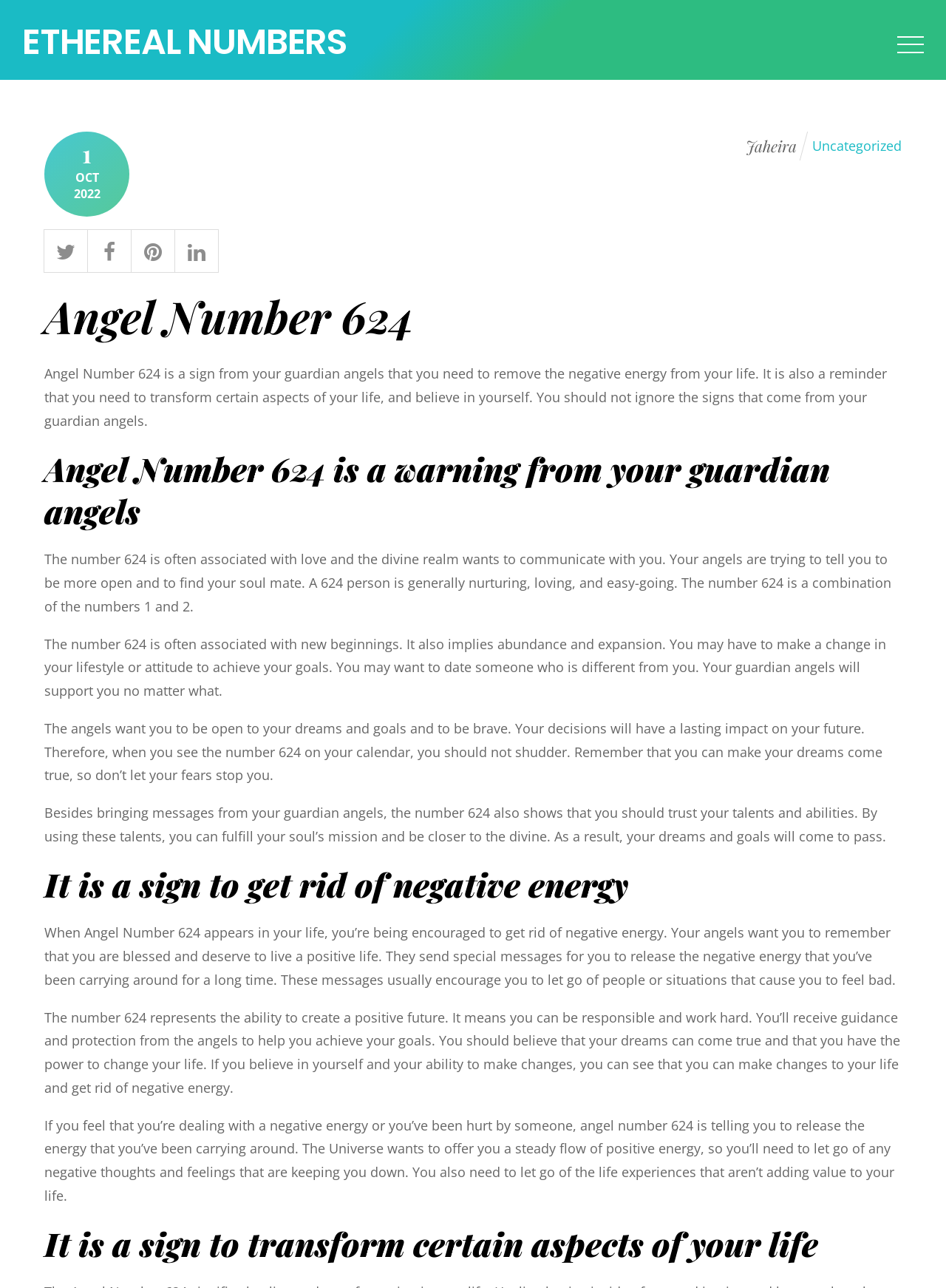What should one do when seeing Angel Number 624?
Answer briefly with a single word or phrase based on the image.

Get rid of negative energy